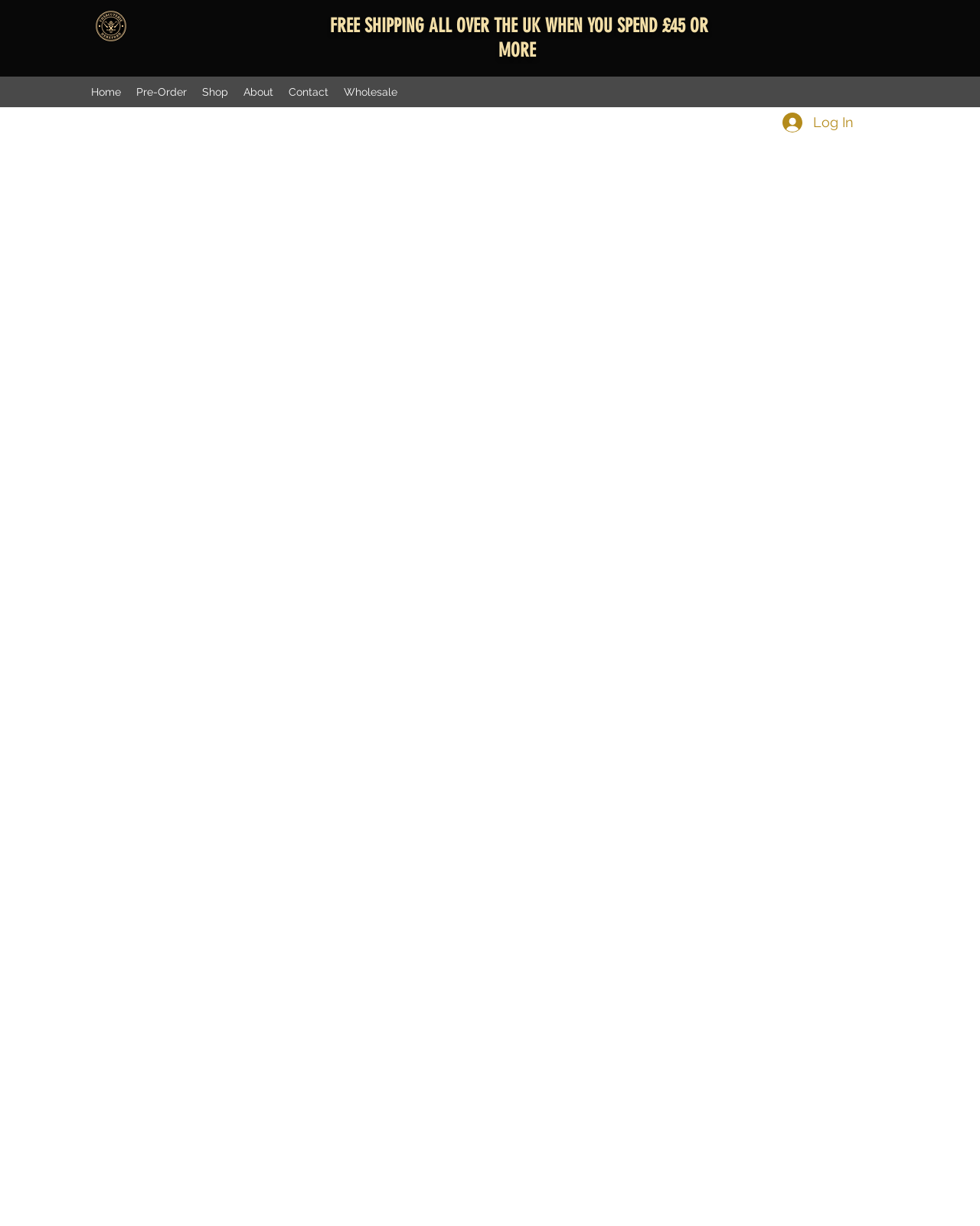Elaborate on the different components and information displayed on the webpage.

This webpage is about N'duja Calabria, a type of spicy pork sausage from Southern Italy. At the top of the page, there is a prominent heading that announces "FREE SHIPPING ALL OVER THE UK WHEN YOU SPEND £45 OR MORE". Below this heading, there is a navigation menu with links to different sections of the website, including "Home", "Pre-Order", "Shop", "About", "Contact", and "Wholesale". 

To the left of the navigation menu, there is a small image, "RH5286 Trailer Graphics (1).png". On the opposite side of the page, there is a "Log In" button accompanied by a small icon. 

The main content of the page is a product page, which takes up most of the screen. It appears to be a store page, possibly showcasing the N'duja Calabria product.